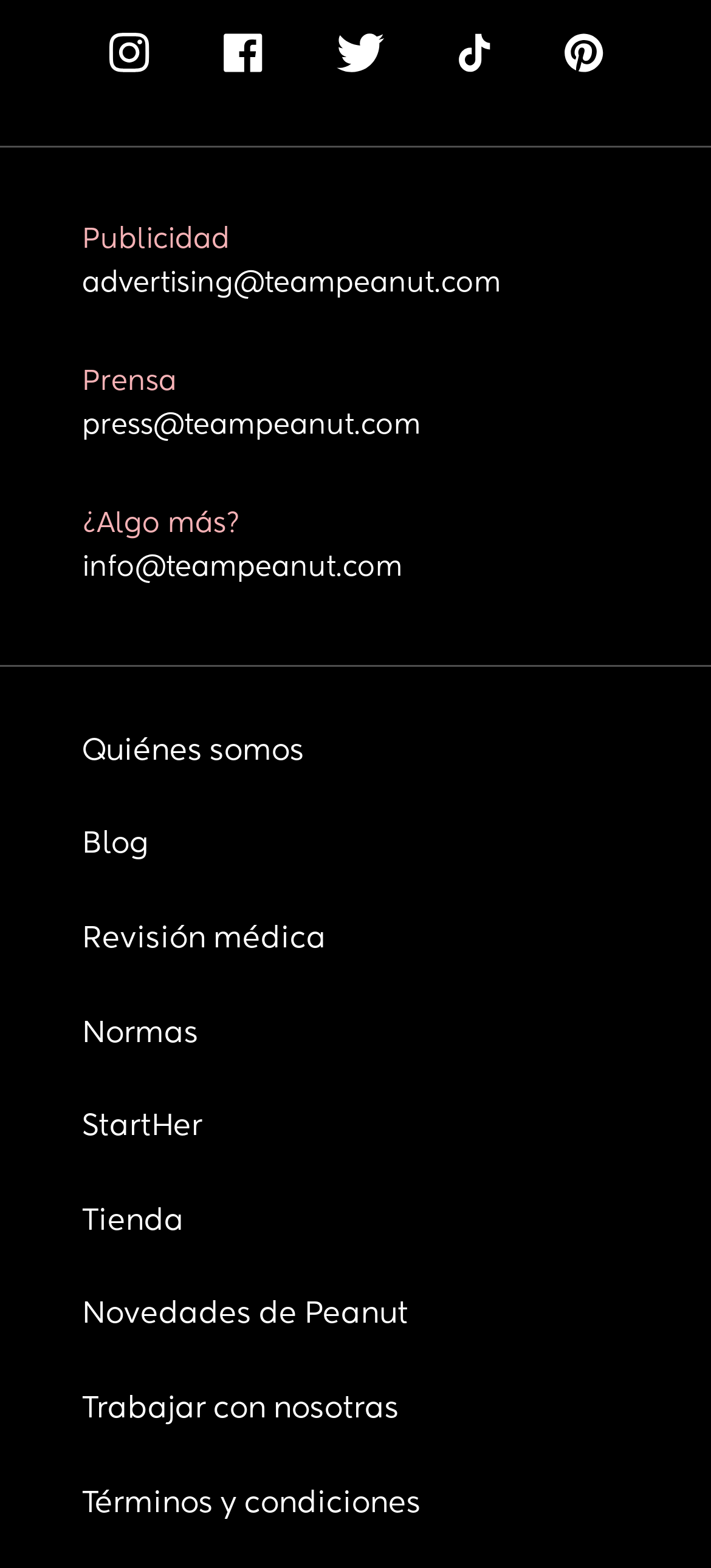Please identify the bounding box coordinates of the element's region that needs to be clicked to fulfill the following instruction: "View Matthew Jones' portrait". The bounding box coordinates should consist of four float numbers between 0 and 1, i.e., [left, top, right, bottom].

None